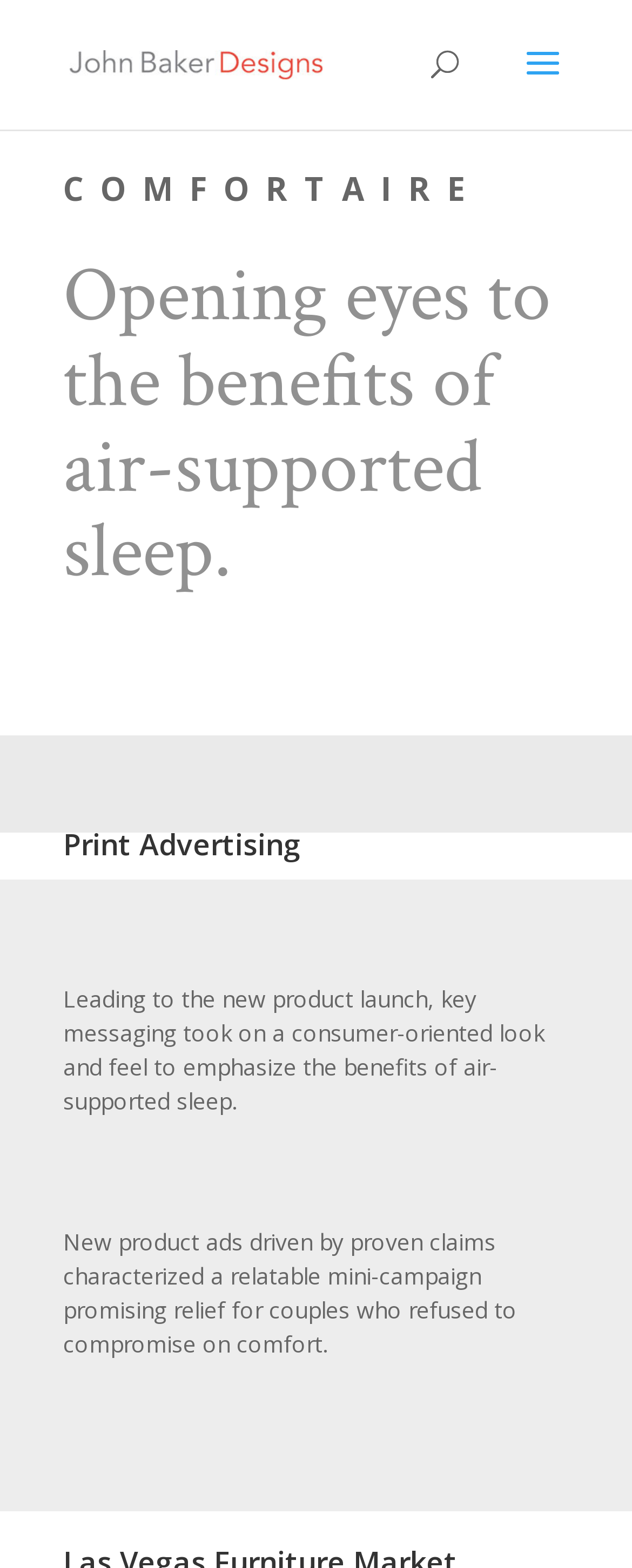Identify and extract the main heading from the webpage.

Opening eyes to the benefits of air-supported sleep.